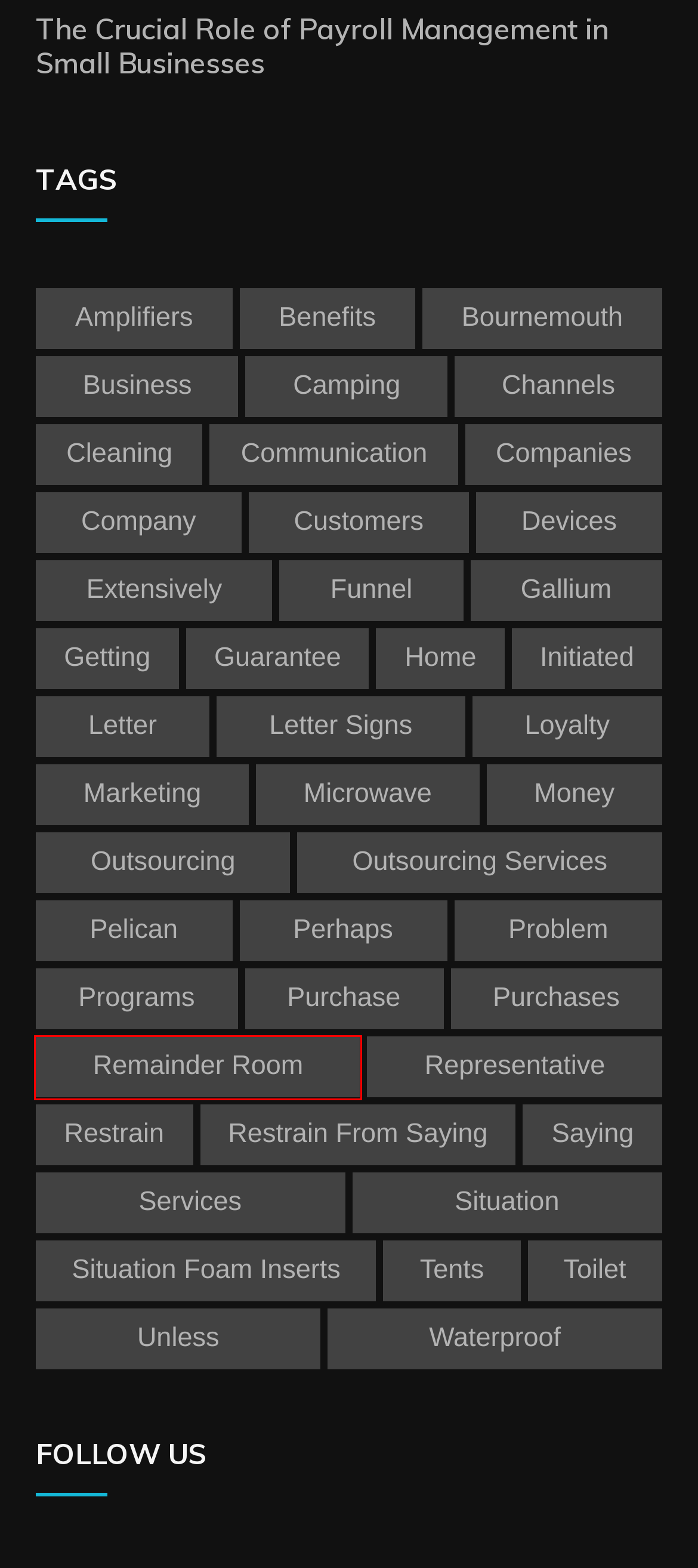Given a screenshot of a webpage with a red bounding box around an element, choose the most appropriate webpage description for the new page displayed after clicking the element within the bounding box. Here are the candidates:
A. Remainder room Archives - Fond Sector B
B. Services Archives - Fond Sector B
C. guarantee Archives - Fond Sector B
D. Unless Archives - Fond Sector B
E. Pelican Archives - Fond Sector B
F. Purchases Archives - Fond Sector B
G. Company Archives - Fond Sector B
H. Loyalty Archives - Fond Sector B

A